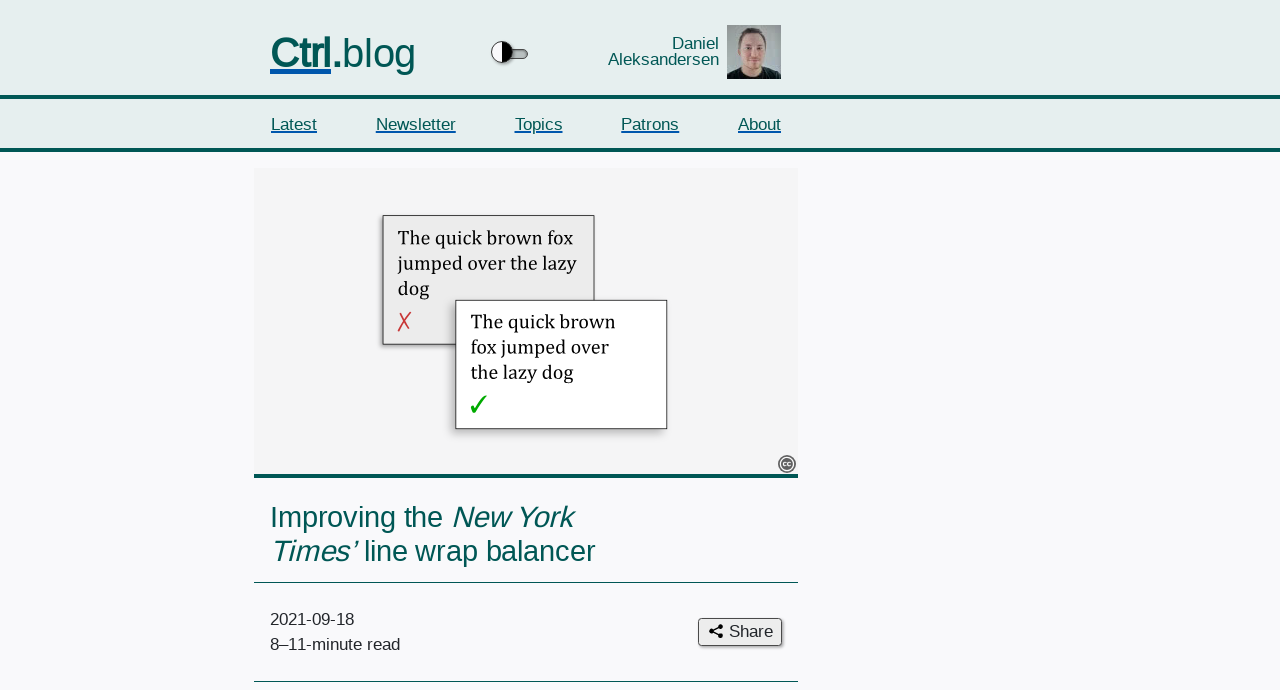Summarize the webpage in an elaborate manner.

The webpage is a blog post titled "Improving the New York Times’ line wrap balancer" on the Ctrl blog. At the top, there is a header section with a link to the blog's homepage, "Ctrl.blog", and a light/dark theme toggle checkbox. To the right of the header, there is an author info box with a link to the author, Daniel Aleksandersen.

Below the header, there is a horizontal separator line that spans the entire width of the page. Underneath the separator, there is a site navigation section with links to "Latest", "Newsletter", "Topics", "Patrons", and "About".

The main content of the page is divided into two sections. On the left, there is a large image comparing two page-layout samples, with a green pass-checkmark on the first sample and a red fail-cross on the second sample. On the right, there is a header with the title of the blog post, followed by the publication date and time, and a read time of 11 minutes. Below the header, there is a link to share the post.

At the bottom of the page, there is a small icon with a link to an unknown destination, represented by the symbol "🅭".